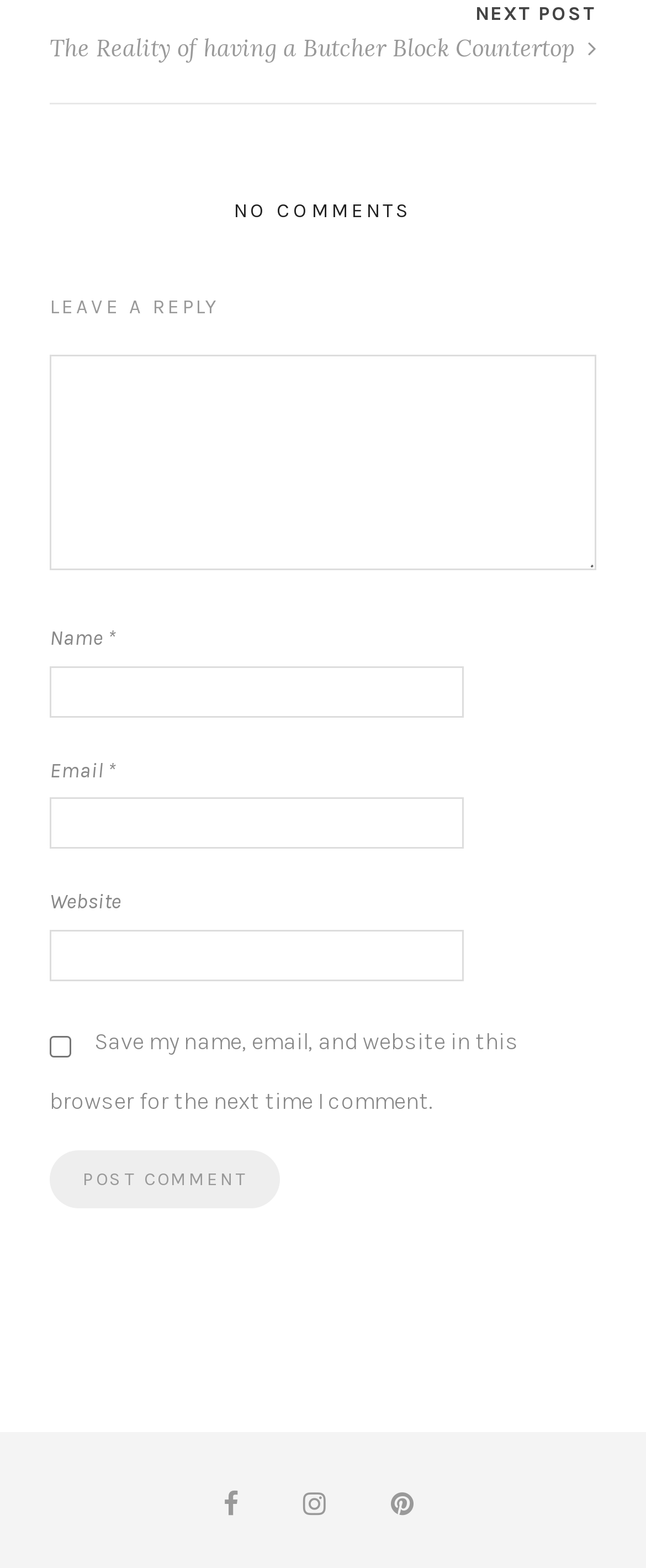Using the provided element description: "1", identify the bounding box coordinates. The coordinates should be four floats between 0 and 1 in the order [left, top, right, bottom].

None